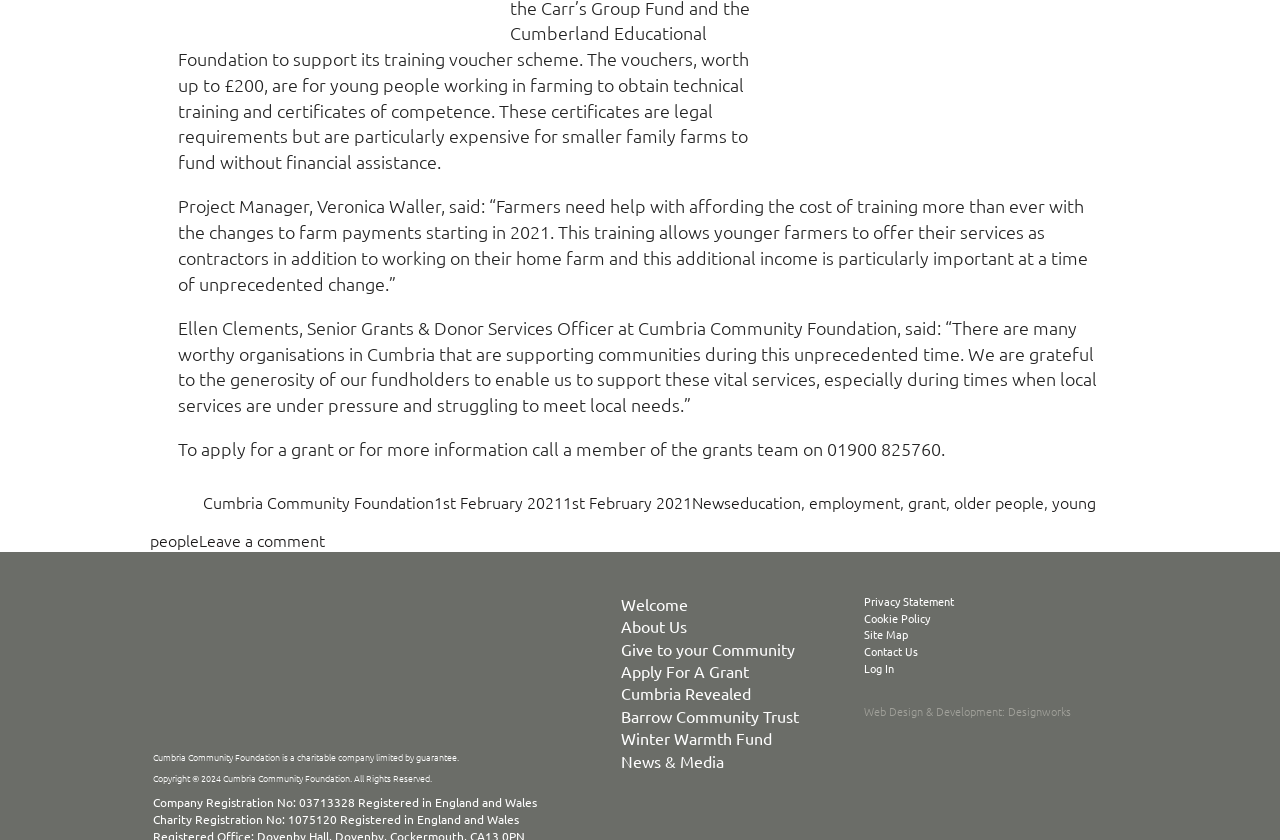What is the name of the organization mentioned in the article?
Please provide a detailed and thorough answer to the question.

The organization mentioned in the article is Cumbria Community Foundation, as indicated by the link element with ID 482, which has the text 'Cumbria Community Foundation'.